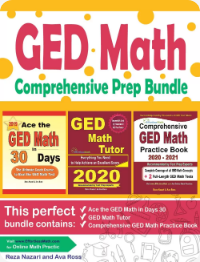How many days does it take to ace the GED Math?
Examine the image and provide an in-depth answer to the question.

The cover highlights the component 'Ace the GED Math in 30 Days', suggesting that the prep bundle provides a comprehensive strategy to master GED Math concepts within a 30-day timeframe.